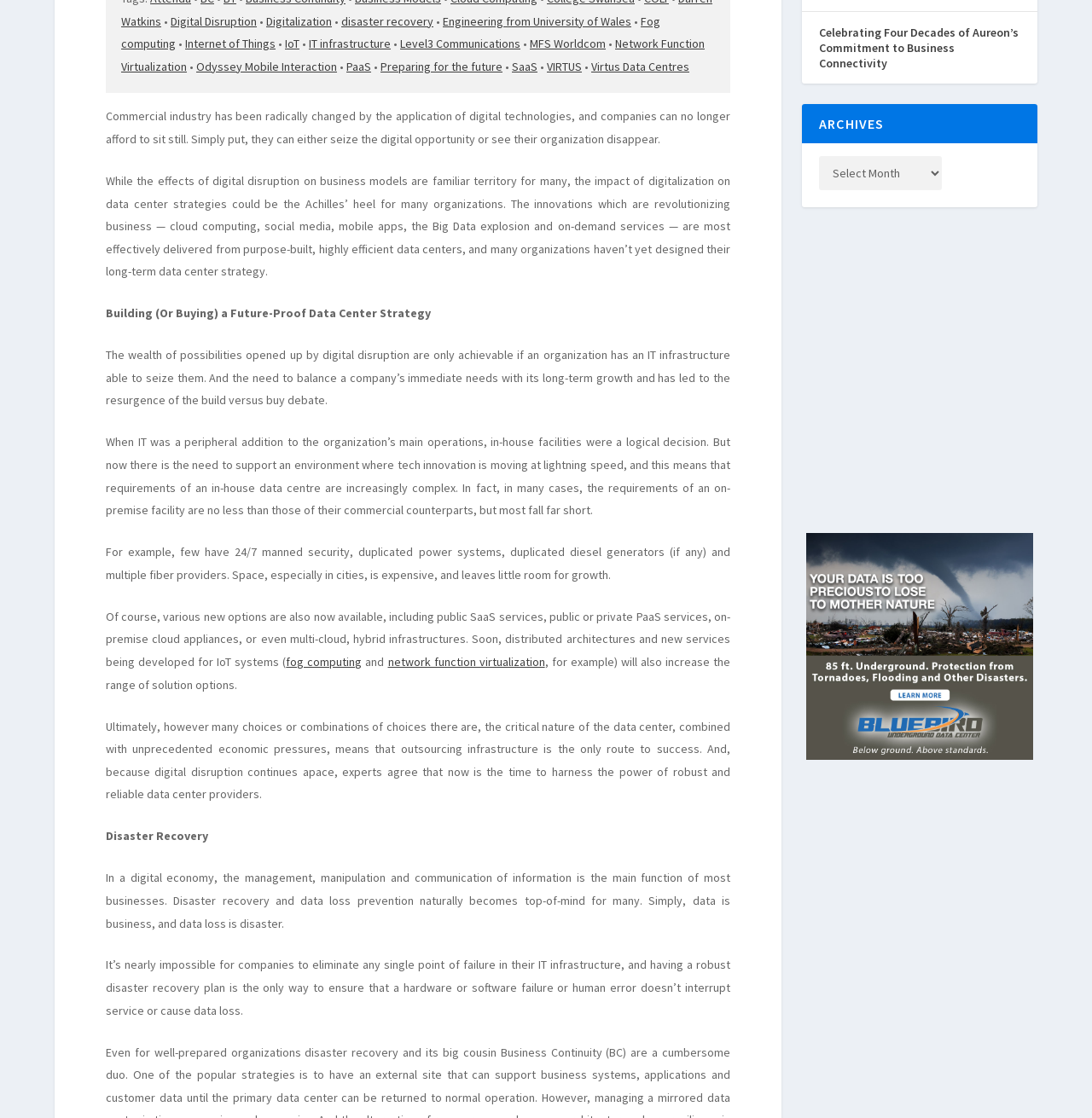Locate the bounding box of the UI element defined by this description: "PaaS". The coordinates should be given as four float numbers between 0 and 1, formatted as [left, top, right, bottom].

[0.317, 0.053, 0.34, 0.066]